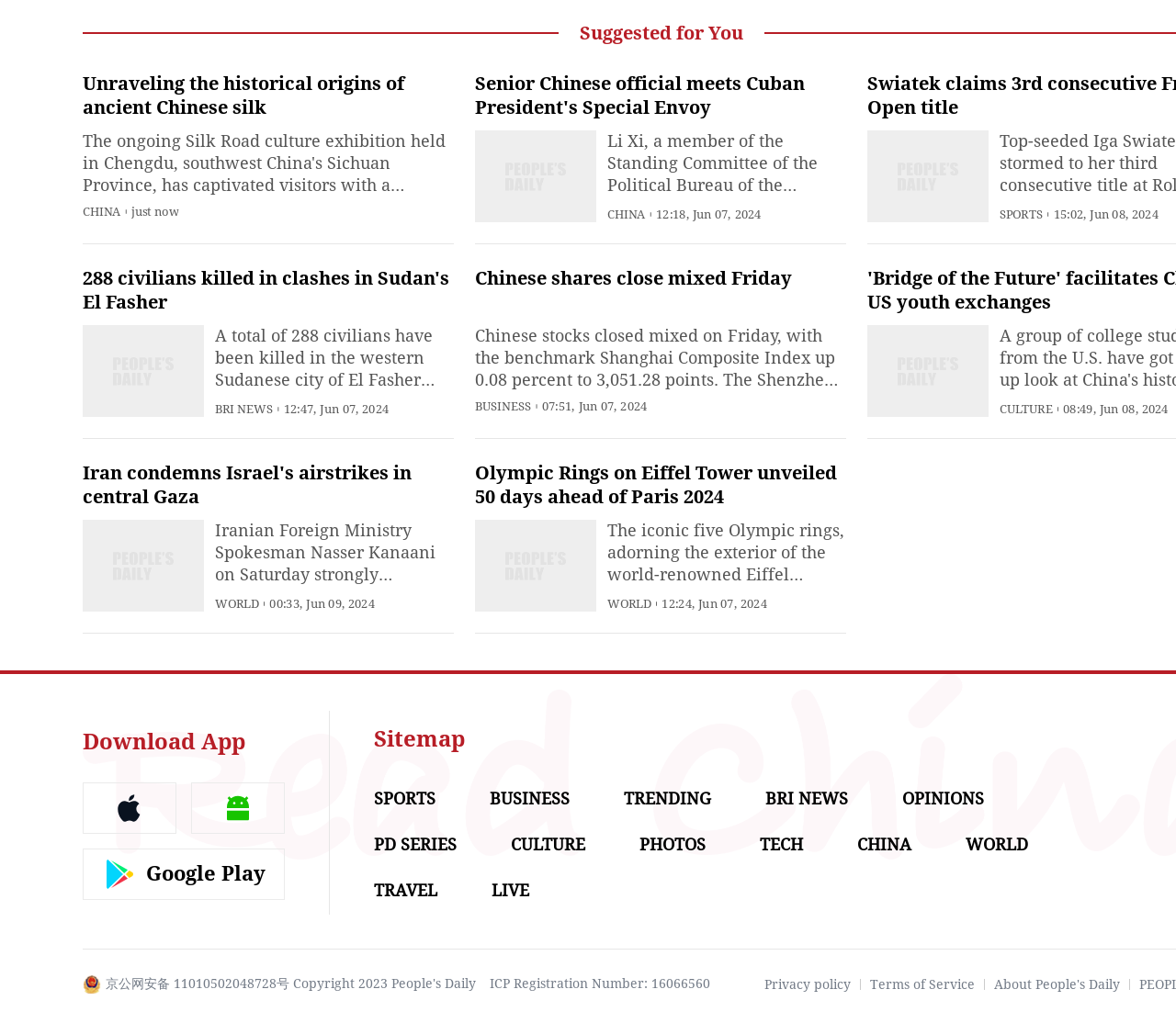Provide the bounding box coordinates of the section that needs to be clicked to accomplish the following instruction: "Read the news about Olympic Rings on Eiffel Tower."

[0.404, 0.452, 0.712, 0.497]